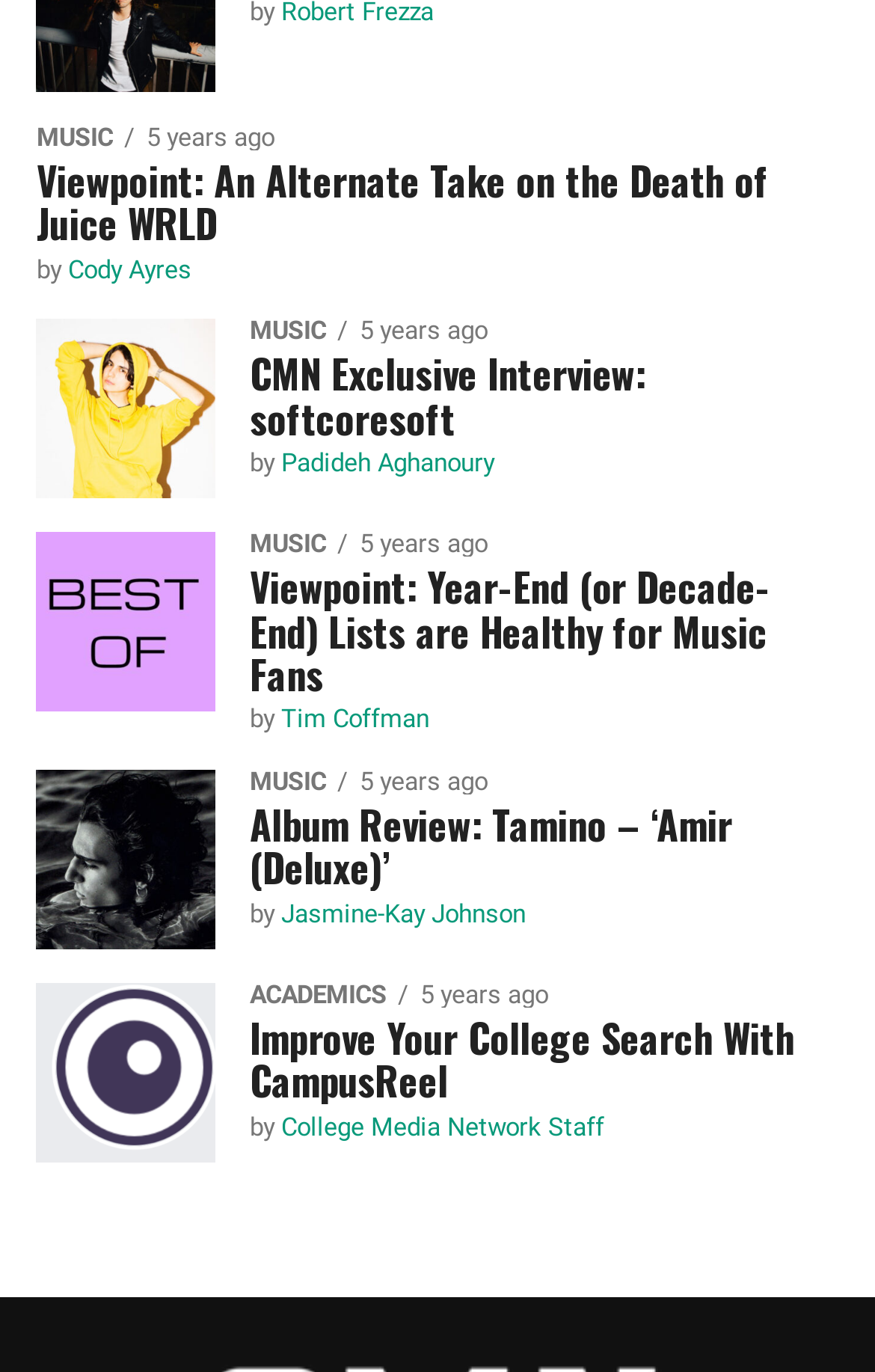What is the category of the first article?
Provide an in-depth and detailed explanation in response to the question.

The first article has a category label 'MUSIC' which is a static text element located at the top of the article.